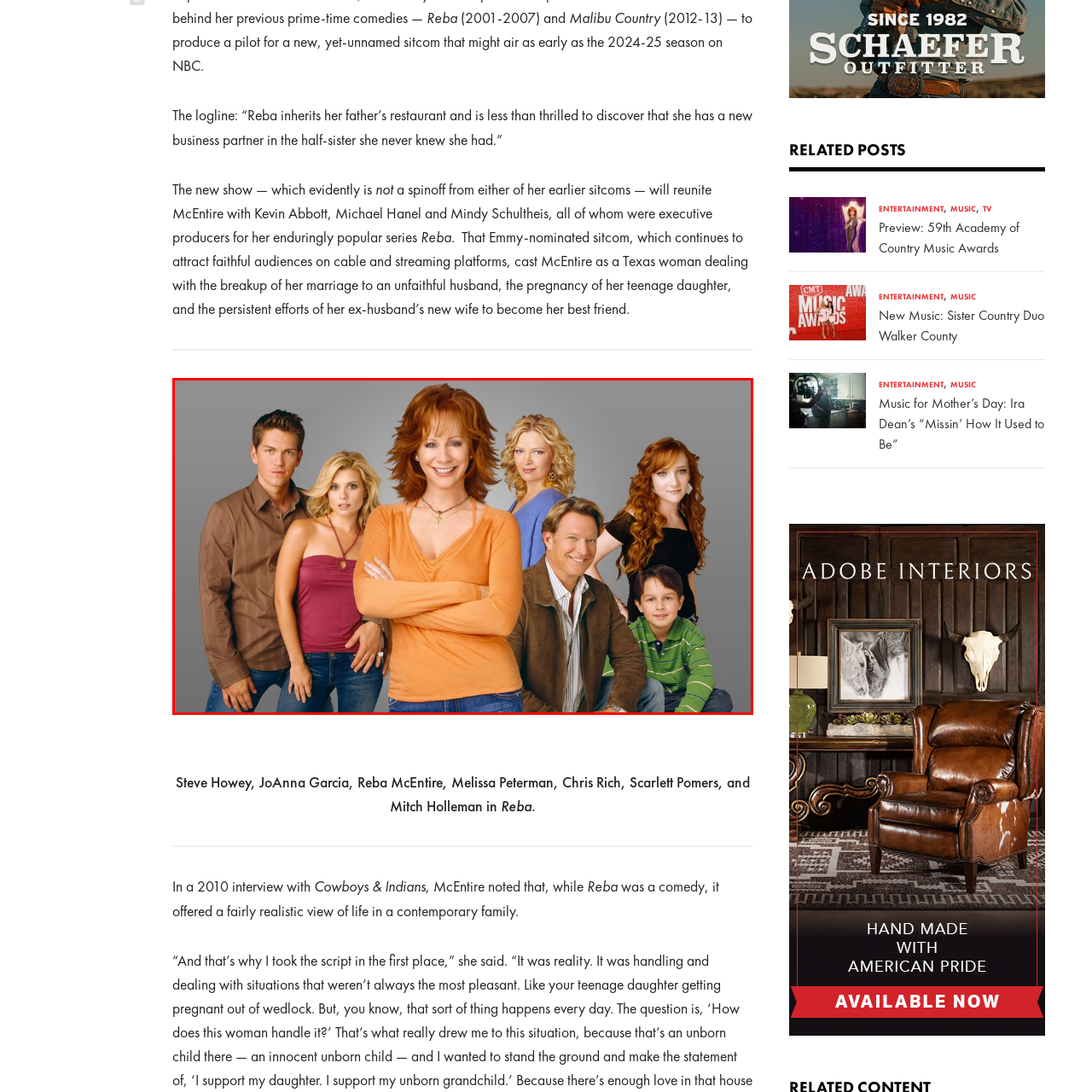Direct your attention to the image within the red bounding box and respond with a detailed answer to the following question, using the image as your reference: What is the dominant tone of the sitcom 'Reba'?

The caption describes the sitcom 'Reba' as having a mix of comedic and heartfelt moments, reflecting the humor and challenges of contemporary family life. This suggests that the show balances lighthearted humor with emotional depth.